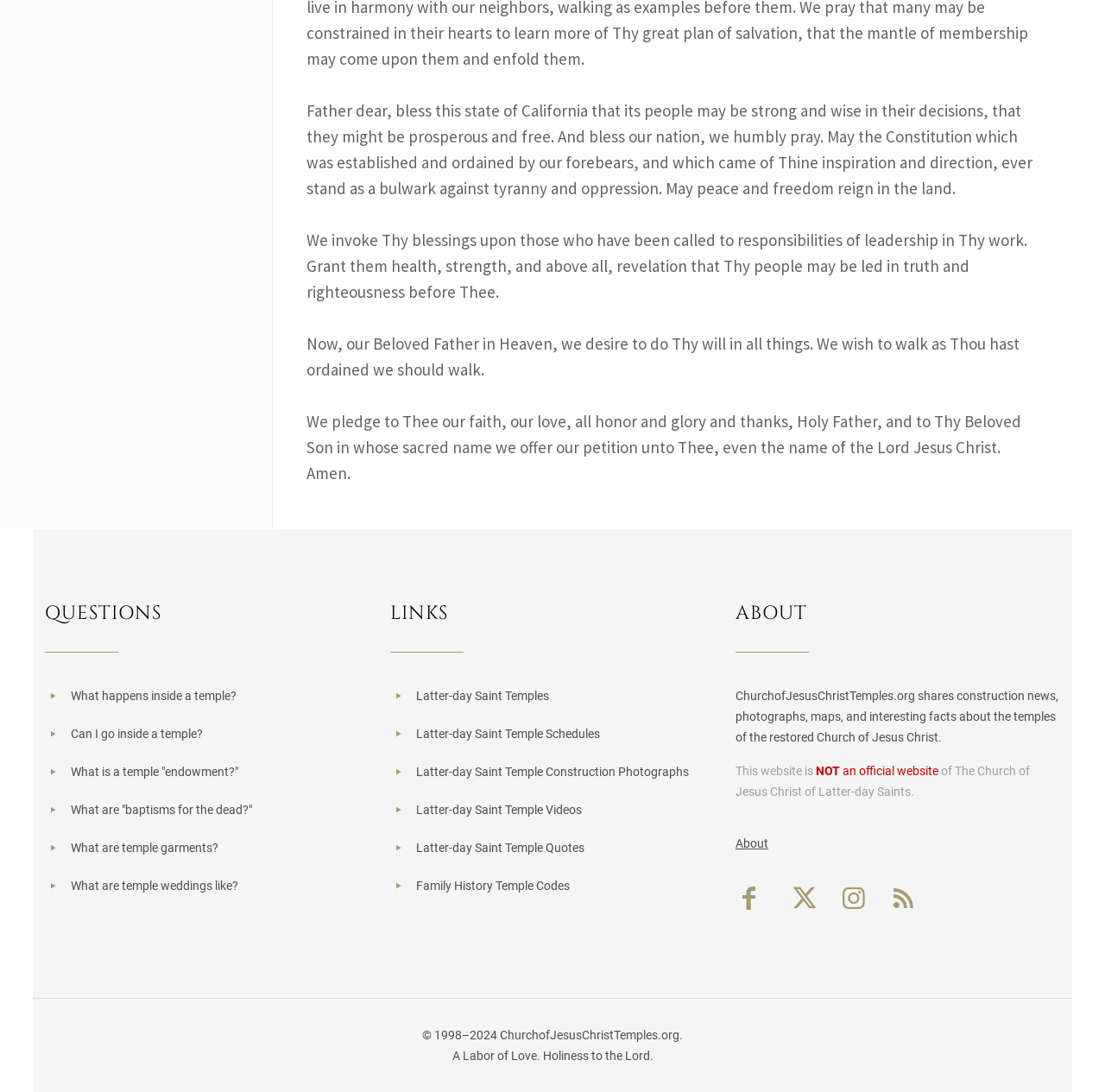Pinpoint the bounding box coordinates of the element to be clicked to execute the instruction: "Click on 'About'".

[0.666, 0.766, 0.695, 0.779]